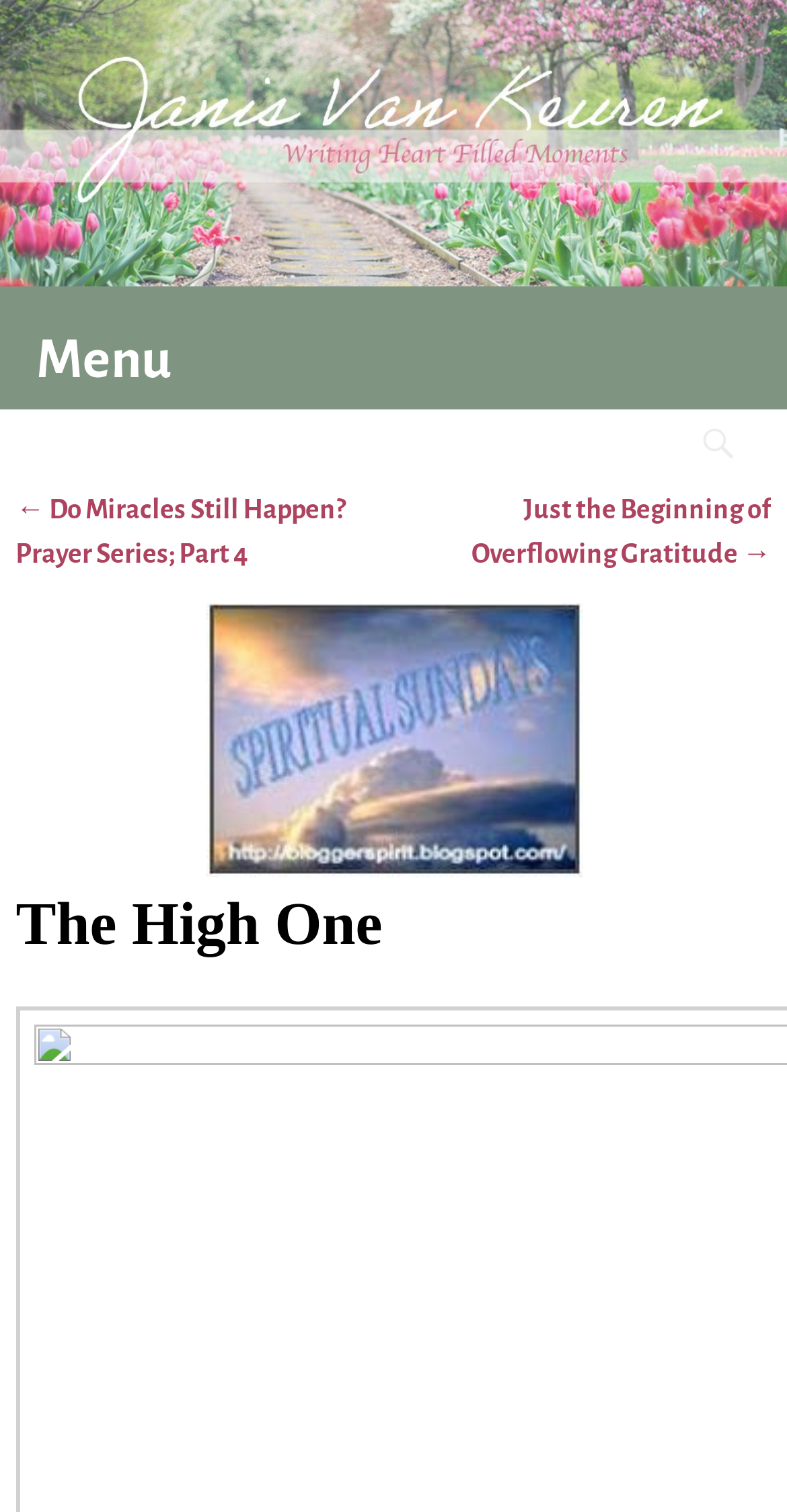Respond with a single word or phrase:
How many images are there on the webpage?

2